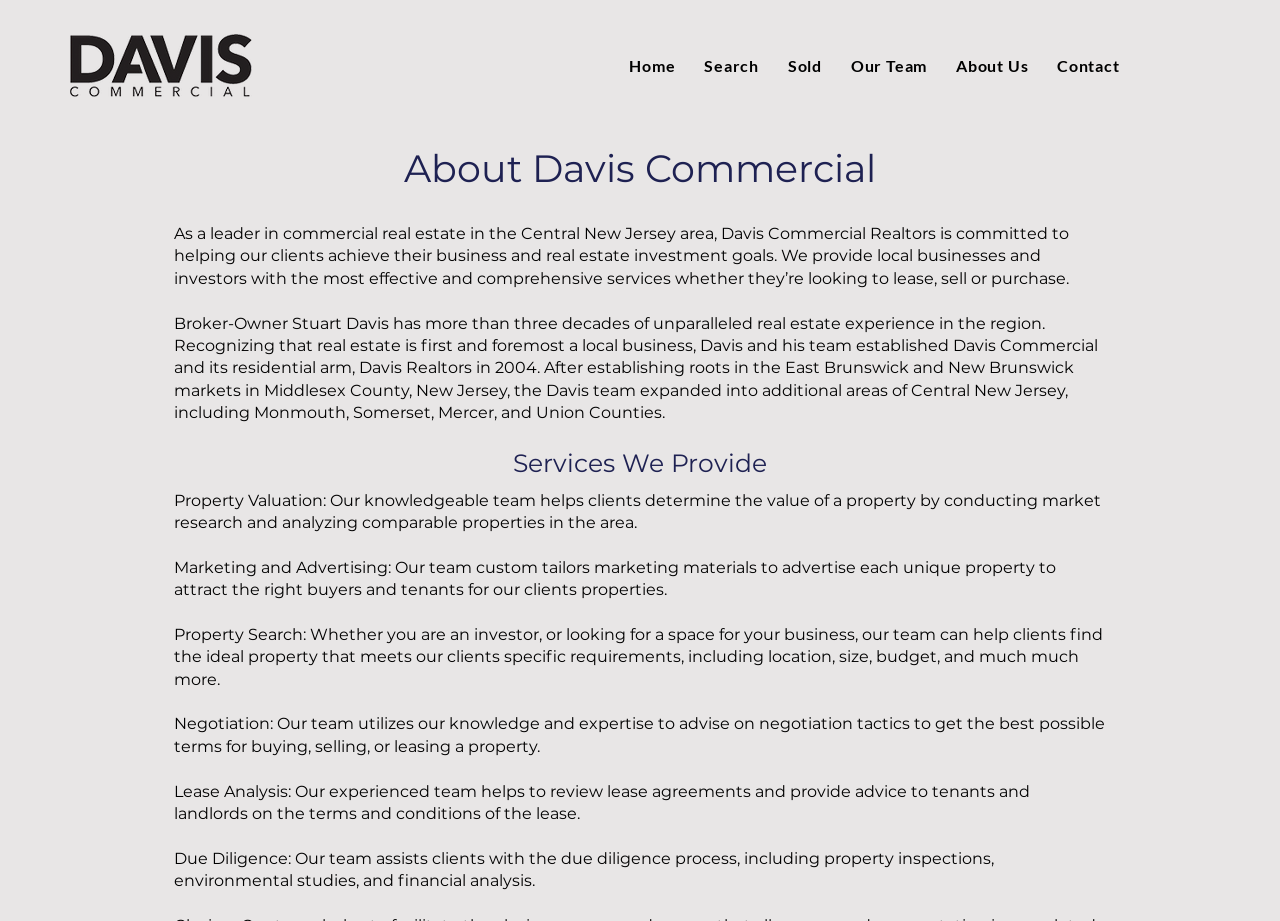Please provide the bounding box coordinates in the format (top-left x, top-left y, bottom-right x, bottom-right y). Remember, all values are floating point numbers between 0 and 1. What is the bounding box coordinate of the region described as: Our Team

[0.657, 0.05, 0.732, 0.092]